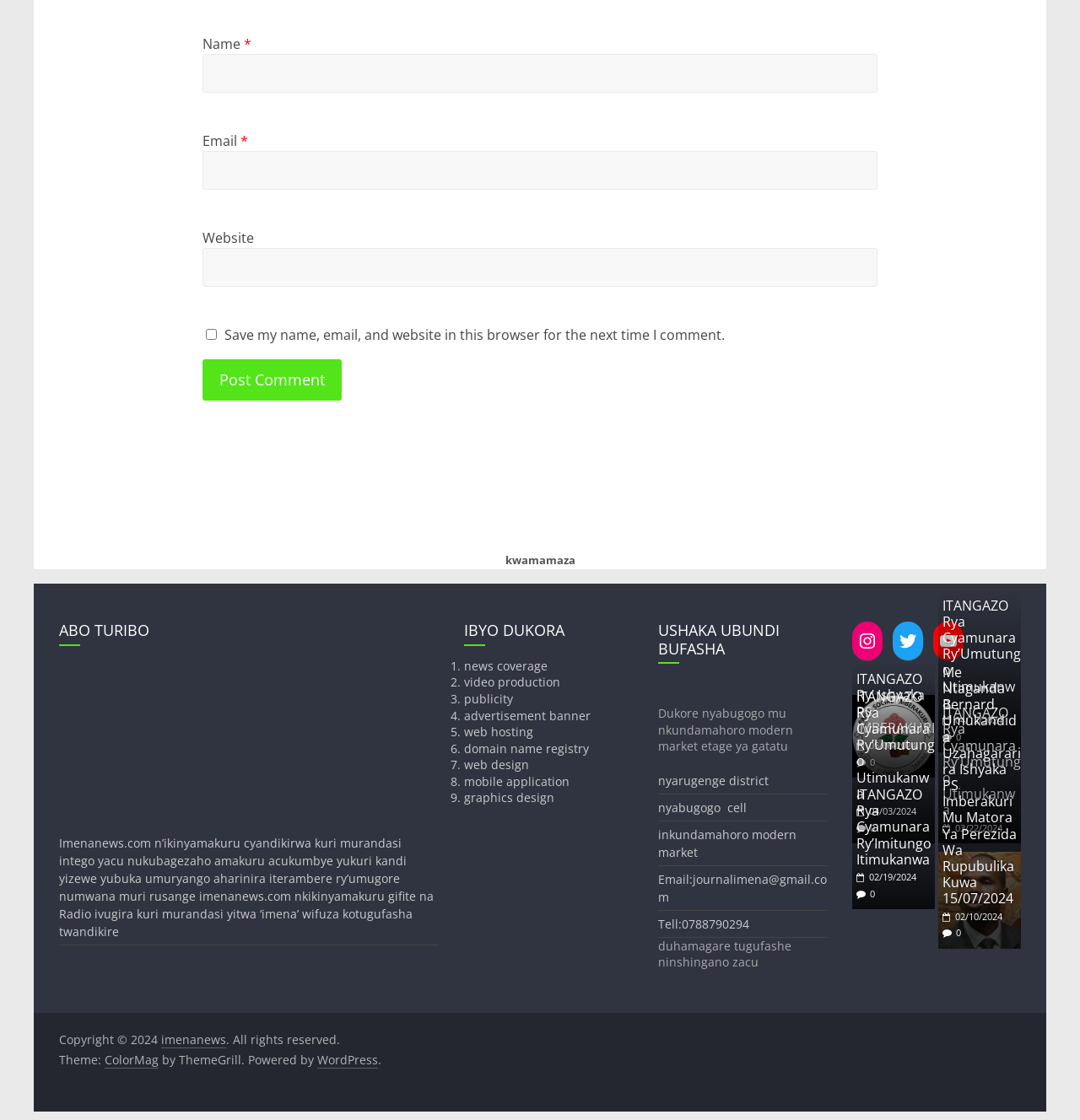Using the information shown in the image, answer the question with as much detail as possible: What social media platforms are linked?

The social media platforms linked are Instagram, Twitter, and YouTube, as indicated by the icons and links provided in the footer section of the webpage.